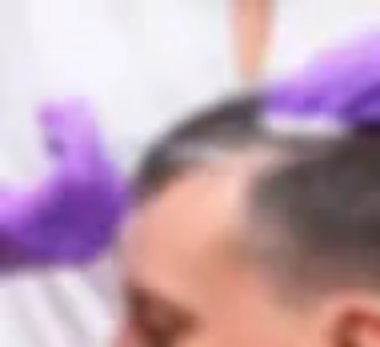Based on the image, give a detailed response to the question: What is used to stimulate hair growth?

The hair restoration technique involves using the patient's own blood plasma, which is known for its regenerative properties, to stimulate hair growth, promoting a natural and effective solution for hair thinning.